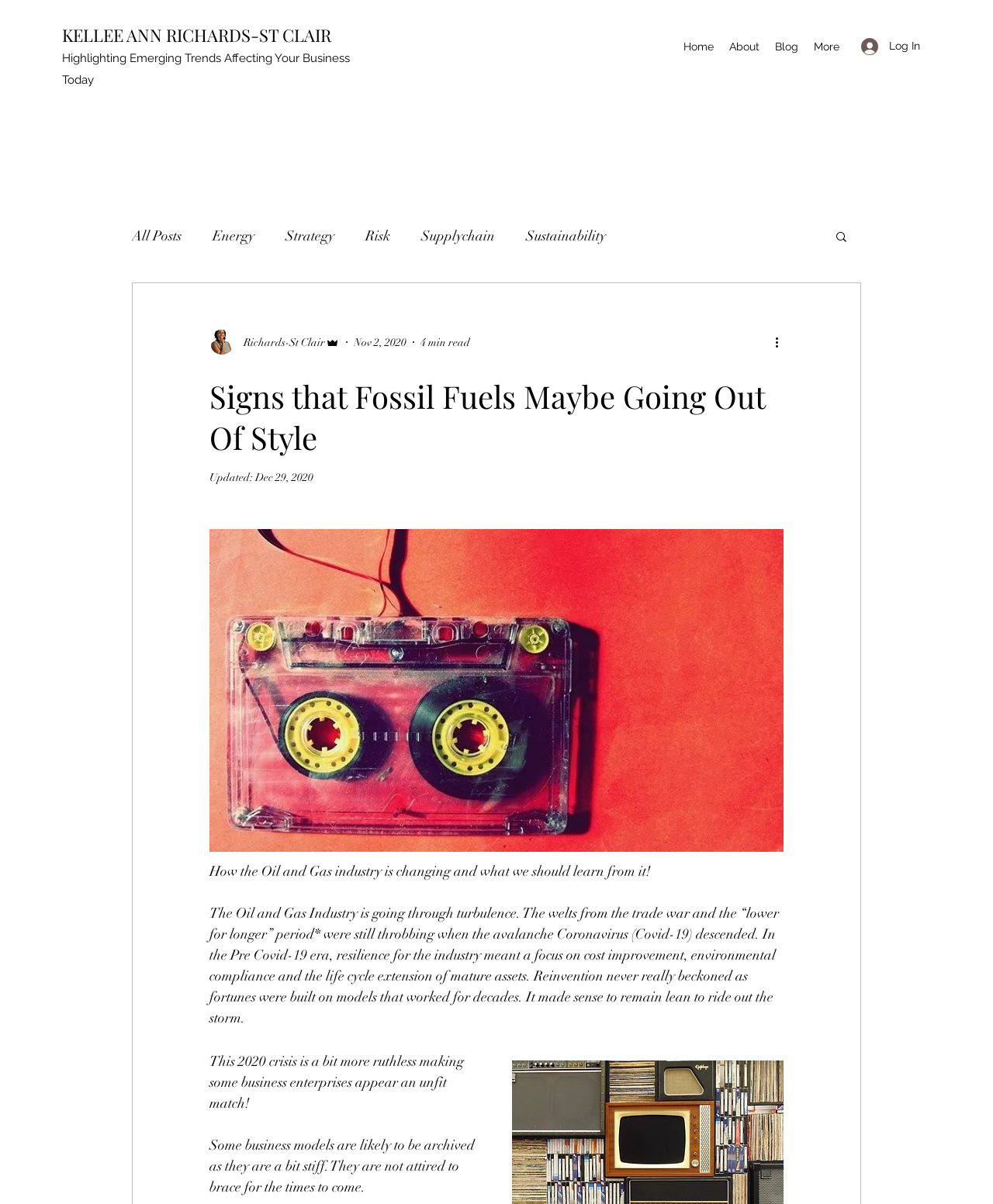Find the bounding box coordinates for the area that should be clicked to accomplish the instruction: "Go to the home page".

[0.68, 0.029, 0.727, 0.048]